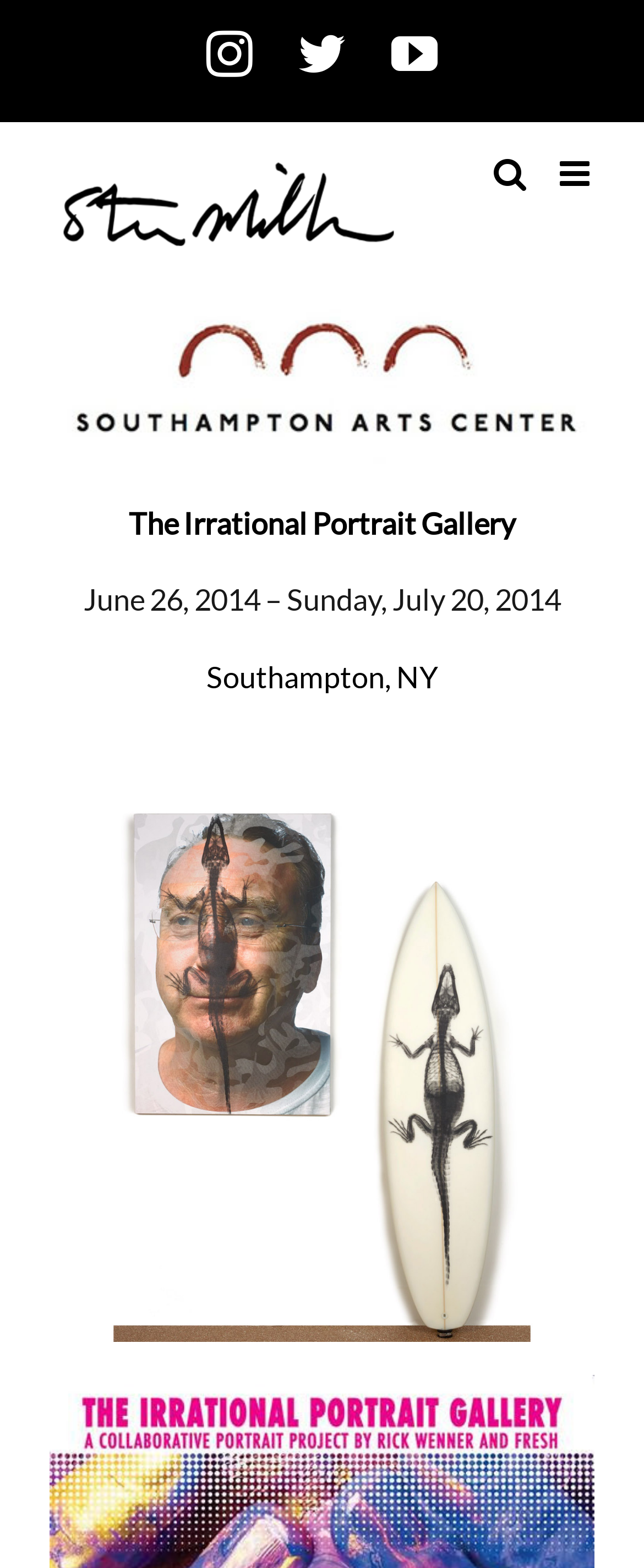Please respond to the question using a single word or phrase:
What is the name of the gallery?

The Irrational Portrait Gallery